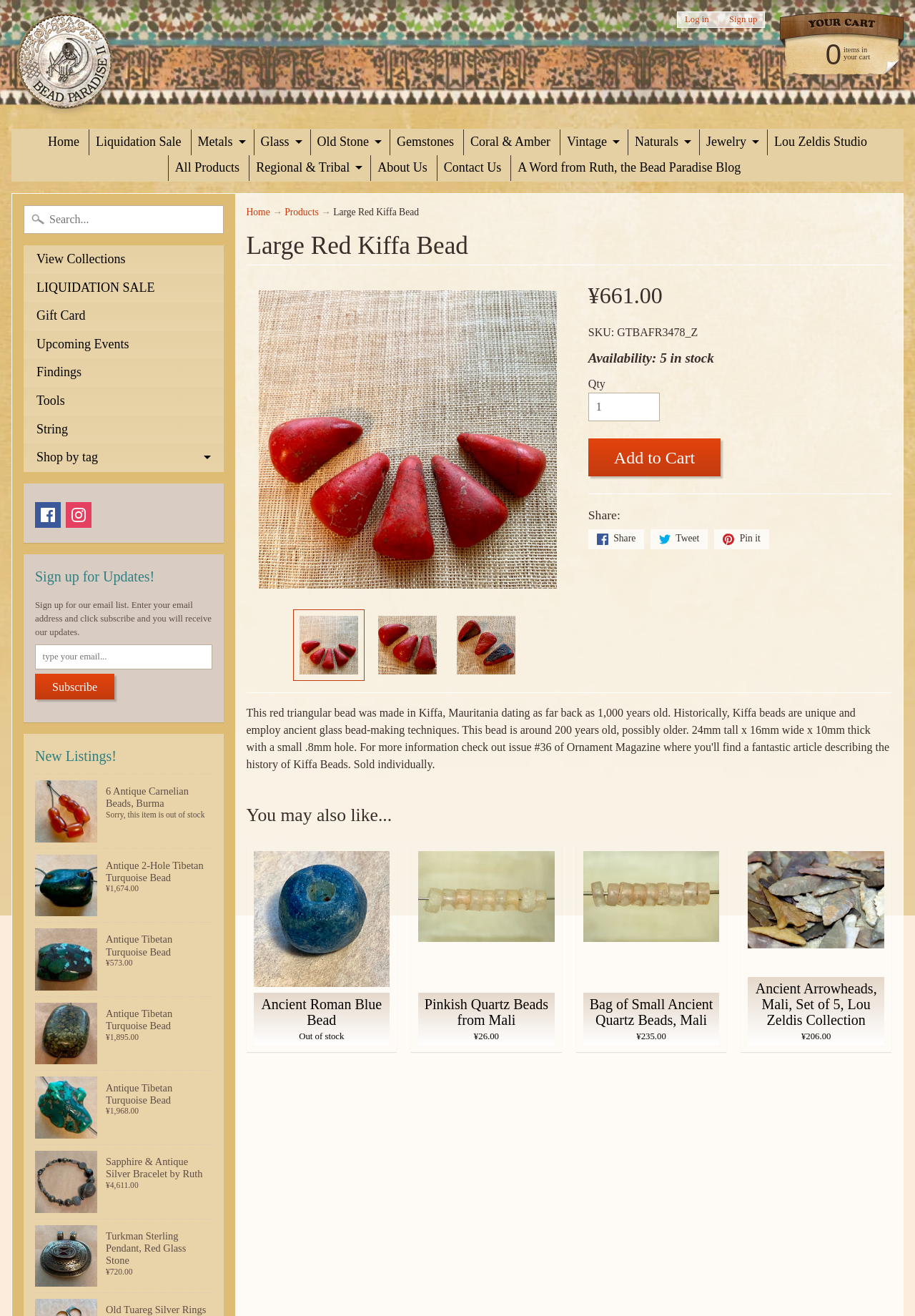Please identify the bounding box coordinates of the element I need to click to follow this instruction: "Search for products".

[0.026, 0.156, 0.244, 0.178]